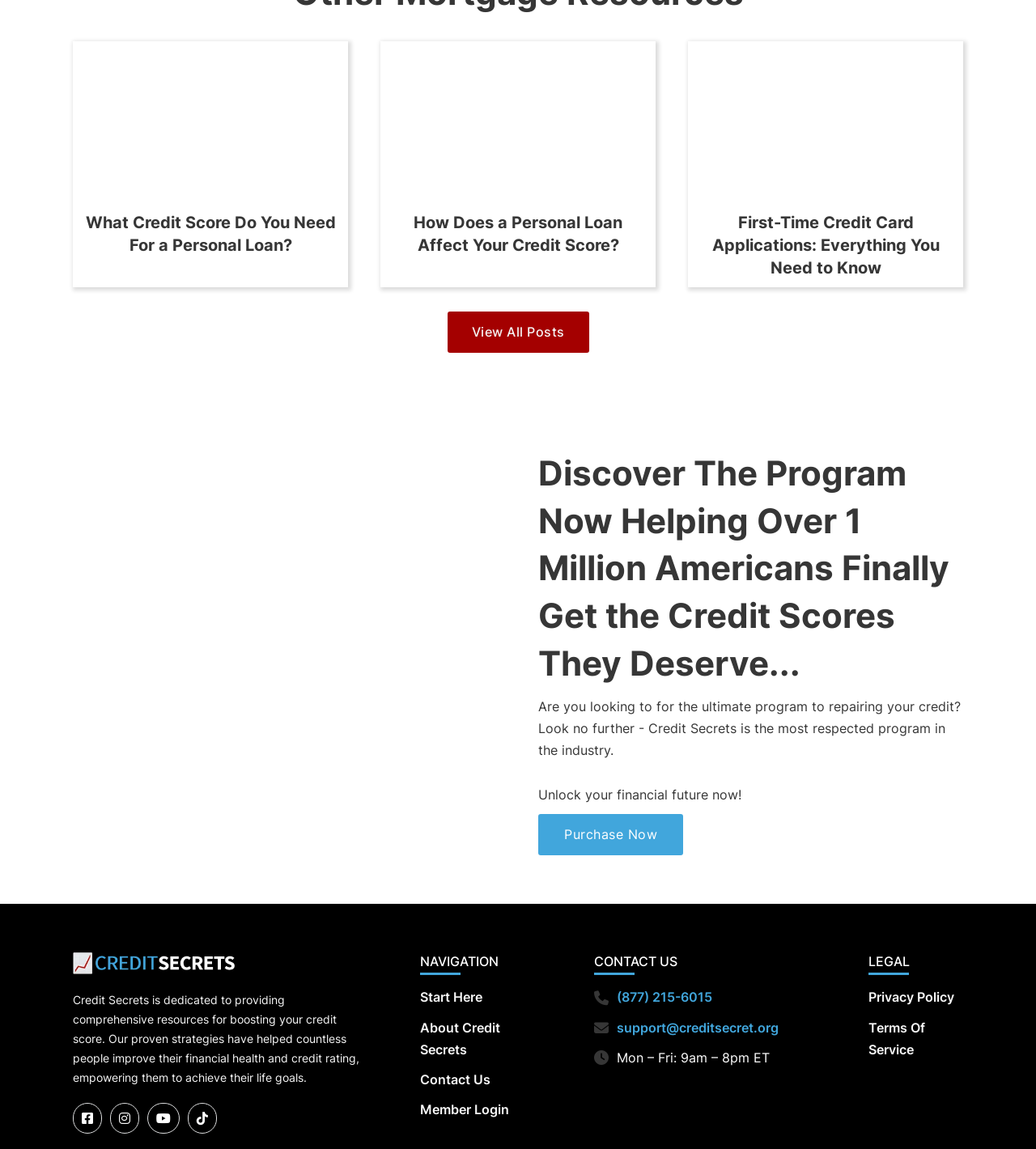Please specify the coordinates of the bounding box for the element that should be clicked to carry out this instruction: "Purchase now". The coordinates must be four float numbers between 0 and 1, formatted as [left, top, right, bottom].

[0.52, 0.708, 0.659, 0.744]